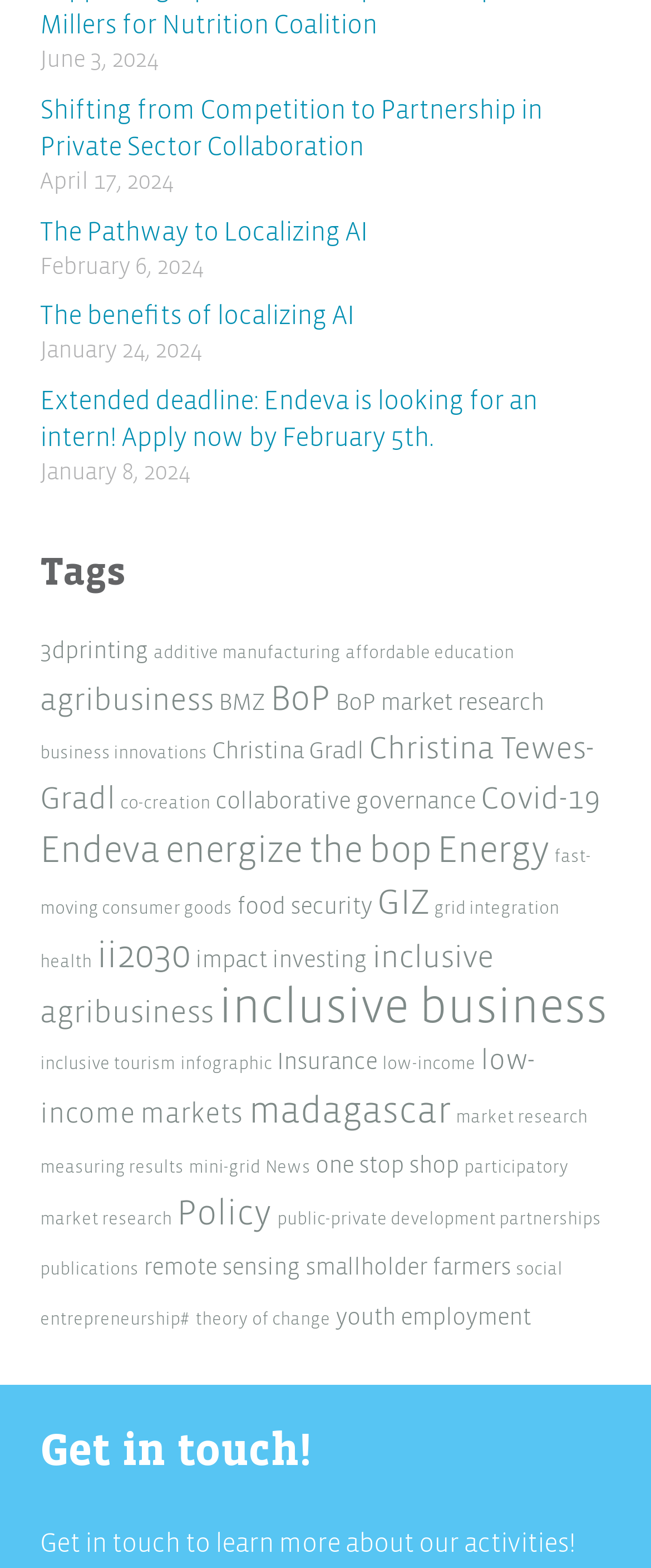Refer to the screenshot and give an in-depth answer to this question: Is there an article about 'inclusive business'?

I searched for the link element containing the text 'inclusive business' and found that it exists, indicating that there is an article about 'inclusive business'.